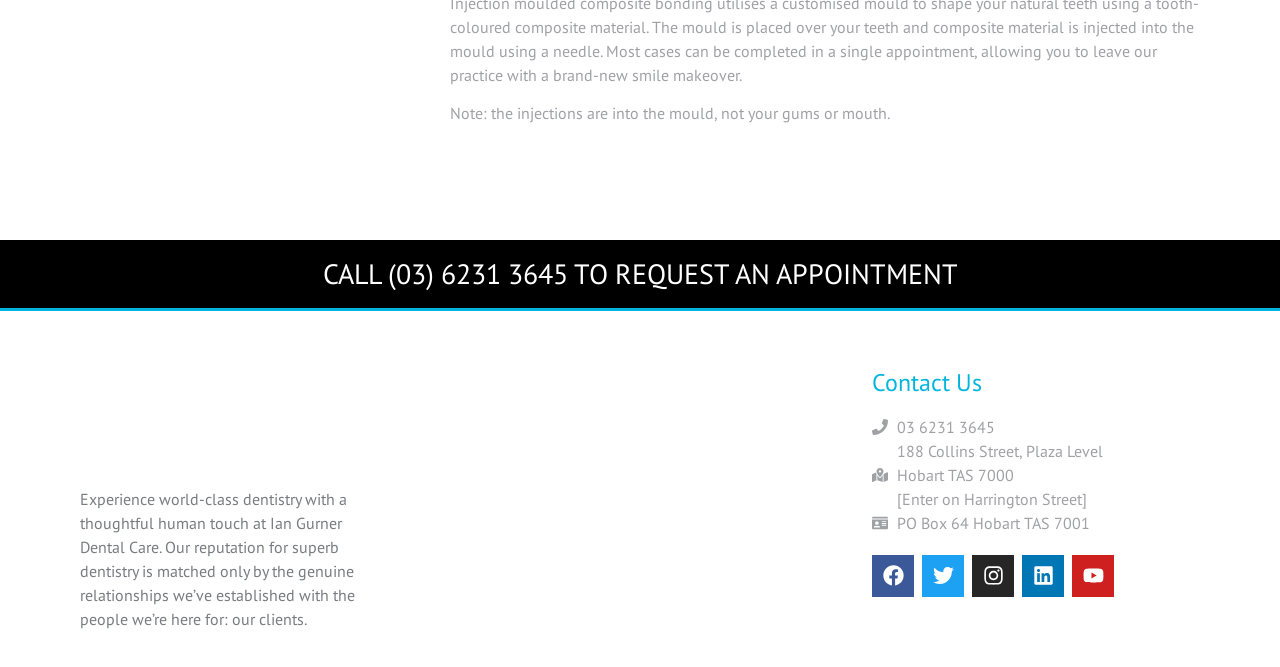What is the logo of Ian Gurner Dental Care?
Using the information from the image, give a concise answer in one word or a short phrase.

Ian Gurner Dental logo